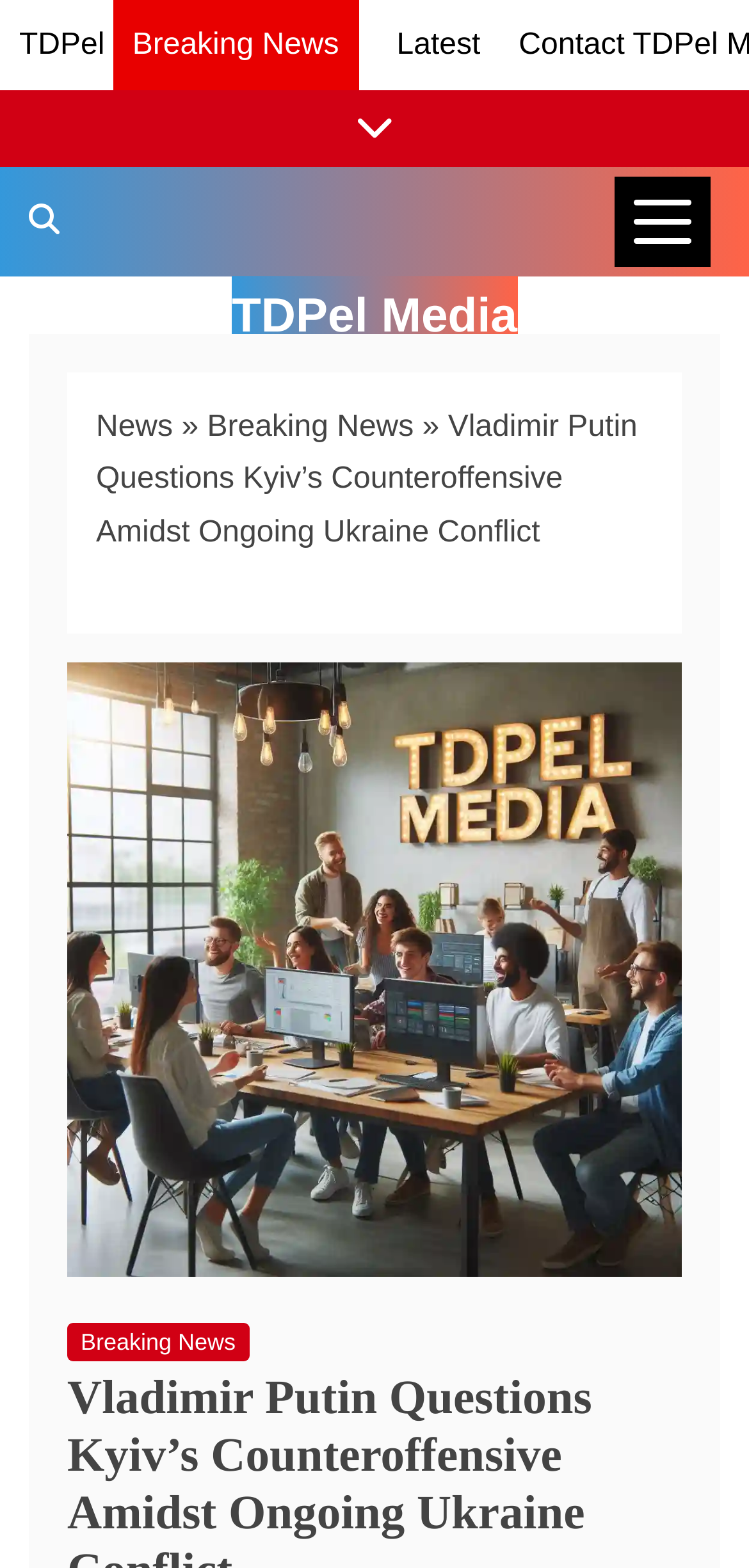Find the bounding box coordinates for the area that should be clicked to accomplish the instruction: "Search TDPel Media".

[0.0, 0.107, 0.118, 0.177]